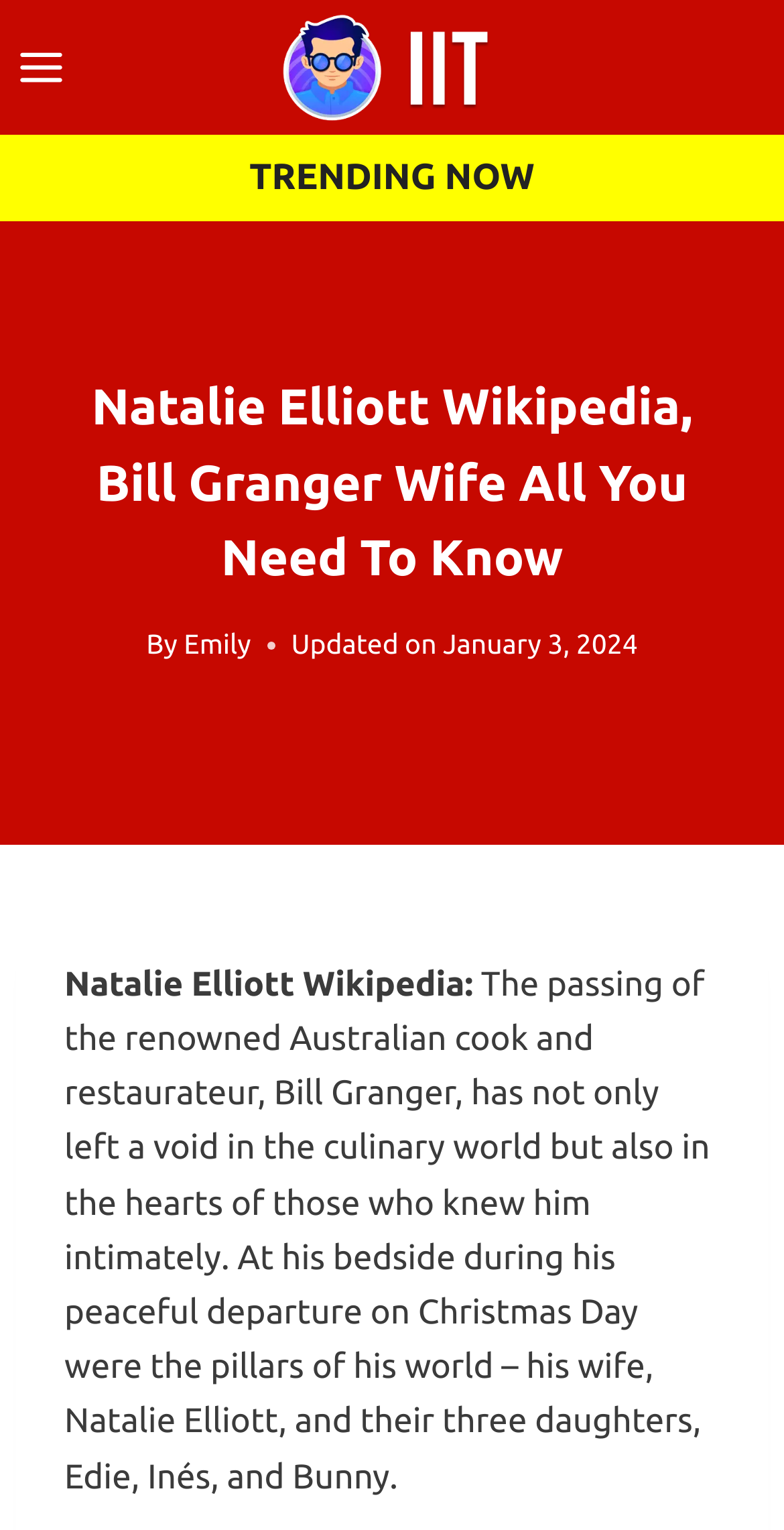Locate and provide the bounding box coordinates for the HTML element that matches this description: "75".

None